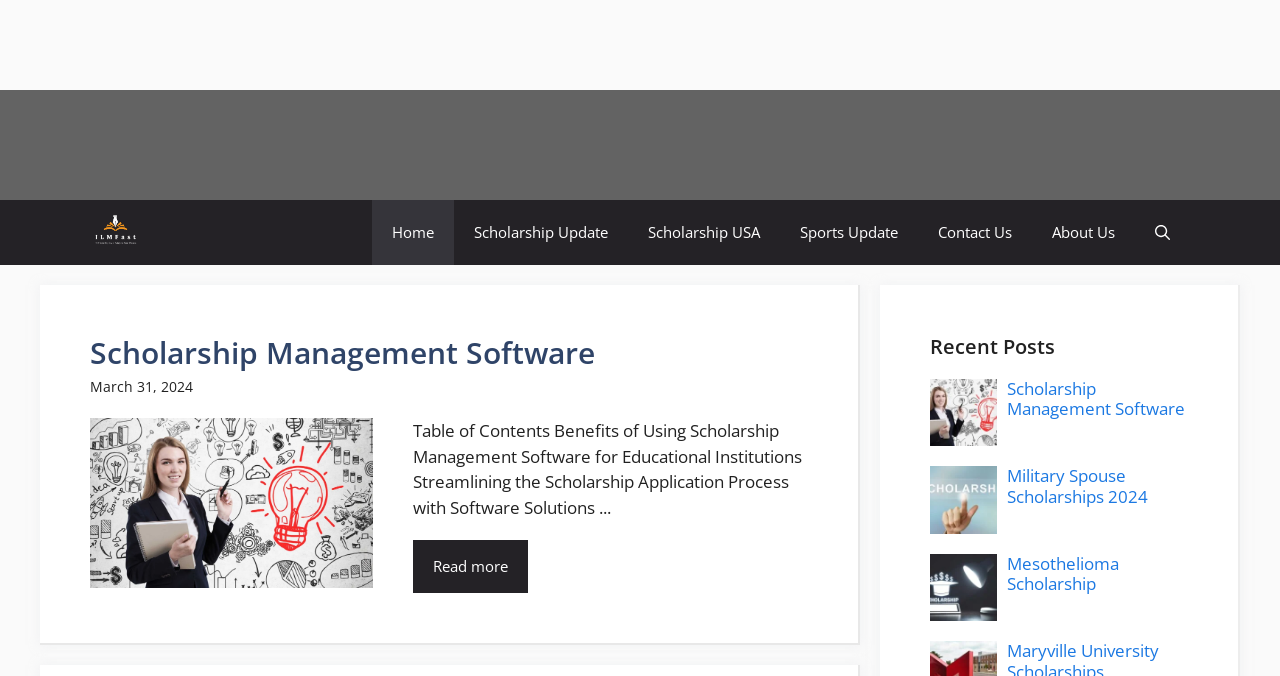Please identify the bounding box coordinates of the clickable region that I should interact with to perform the following instruction: "Open the 'Scholarship Management Software' page". The coordinates should be expressed as four float numbers between 0 and 1, i.e., [left, top, right, bottom].

[0.07, 0.491, 0.465, 0.552]